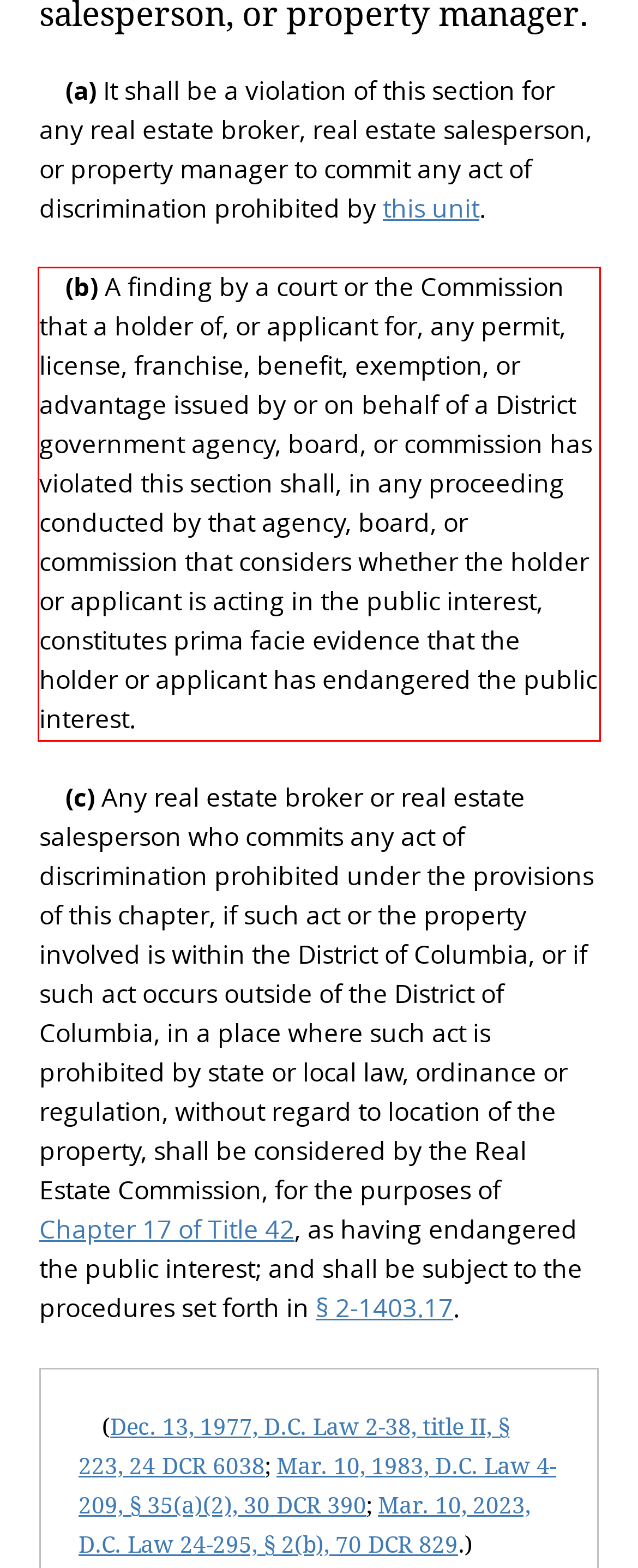Identify the text within the red bounding box on the webpage screenshot and generate the extracted text content.

(b) A finding by a court or the Commission that a holder of, or applicant for, any permit, license, franchise, benefit, exemption, or advantage issued by or on behalf of a District government agency, board, or commission has violated this section shall, in any proceeding conducted by that agency, board, or commission that considers whether the holder or applicant is acting in the public interest, constitutes prima facie evidence that the holder or applicant has endangered the public interest.